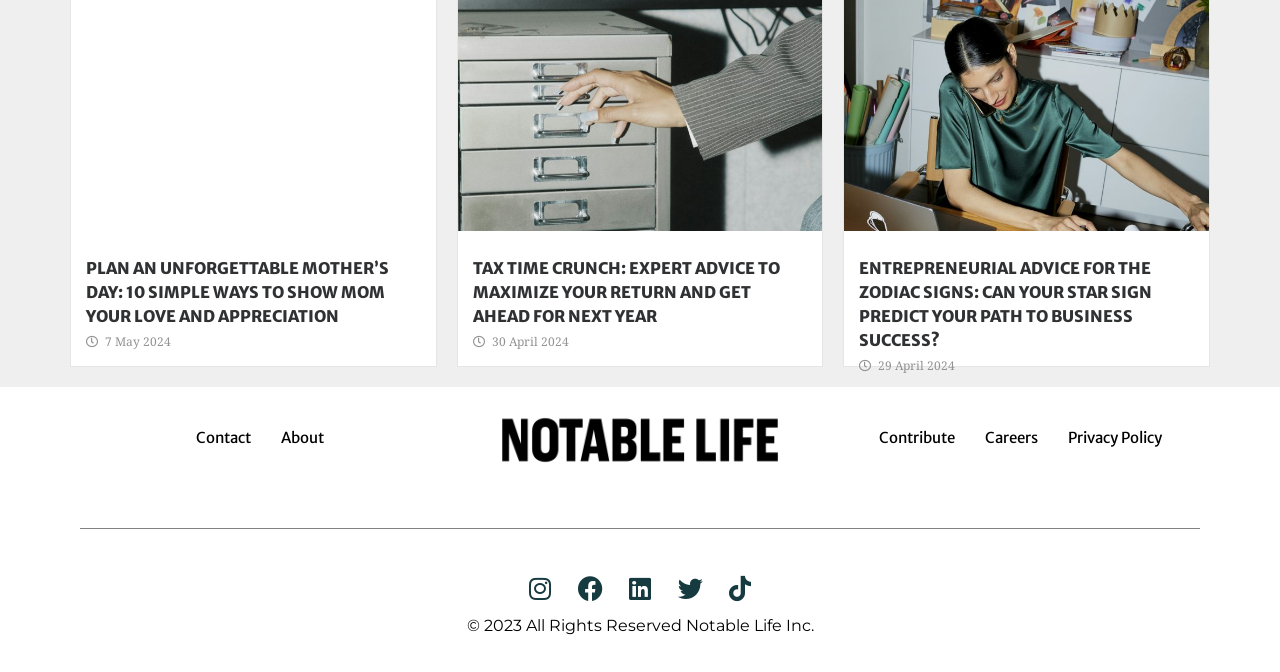What is the date of the first article?
Based on the visual information, provide a detailed and comprehensive answer.

I found the date of the first article by looking at the time element associated with the first heading, which is 'PLAN AN UNFORGETTABLE MOTHER’S DAY: 10 SIMPLE WAYS TO SHOW MOM YOUR LOVE AND APPRECIATION'. The time element has a StaticText child with the text '7 May 2024'.